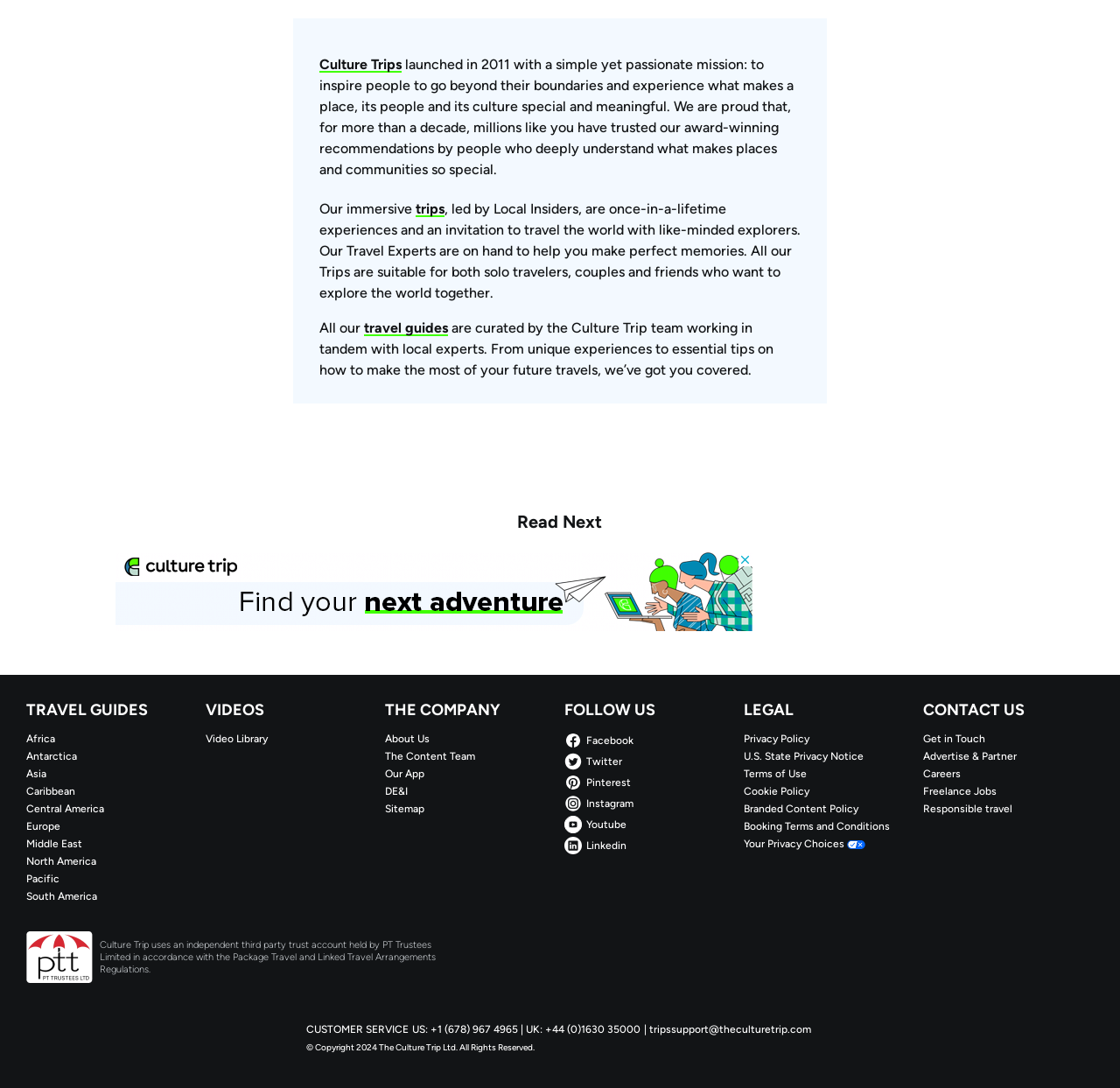Using the format (top-left x, top-left y, bottom-right x, bottom-right y), and given the element description, identify the bounding box coordinates within the screenshot: North America

[0.023, 0.785, 0.176, 0.798]